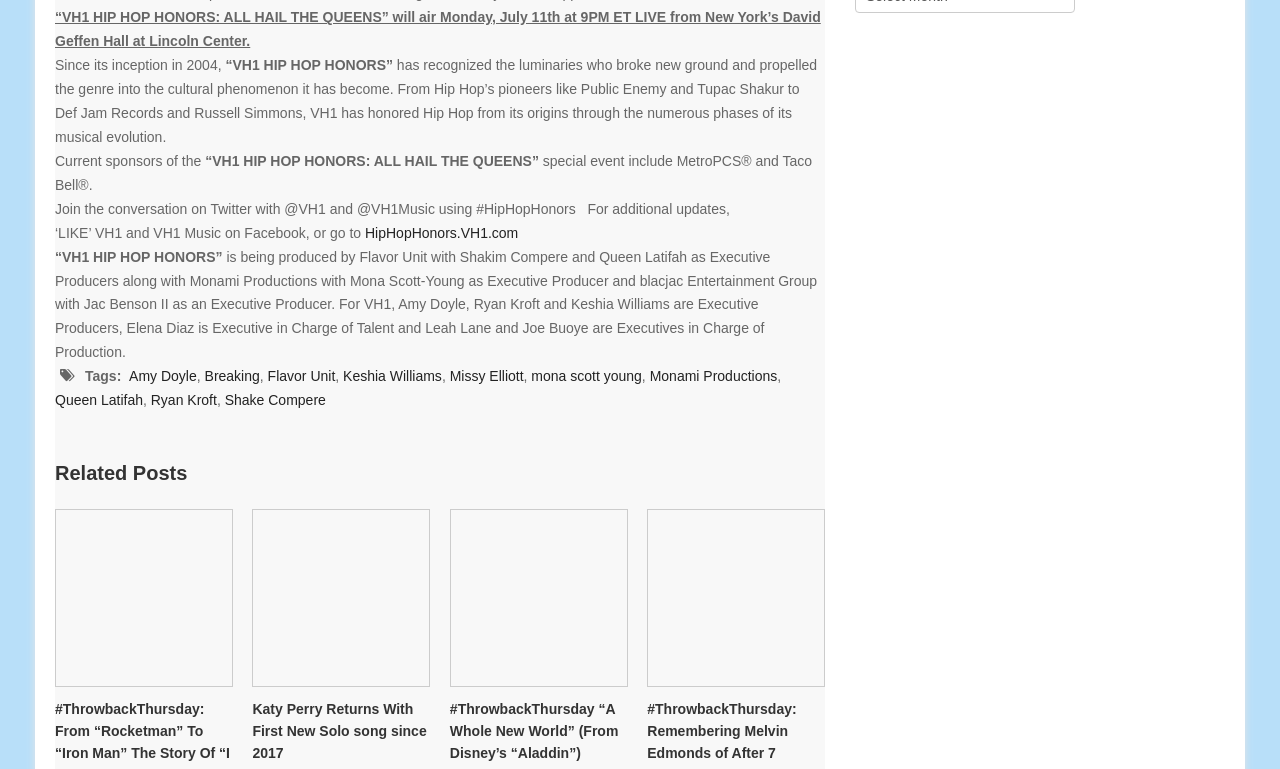What is the name of the hall where the event will take place?
Examine the webpage screenshot and provide an in-depth answer to the question.

I found the name of the hall where the event will take place by looking at the first StaticText element, which contains the text '“VH1 HIP HOP HONORS: ALL HAIL THE QUEENS” will air Monday, July 11th at 9PM ET LIVE from New York’s David Geffen Hall at Lincoln Center.' The hall is mentioned as David Geffen Hall.